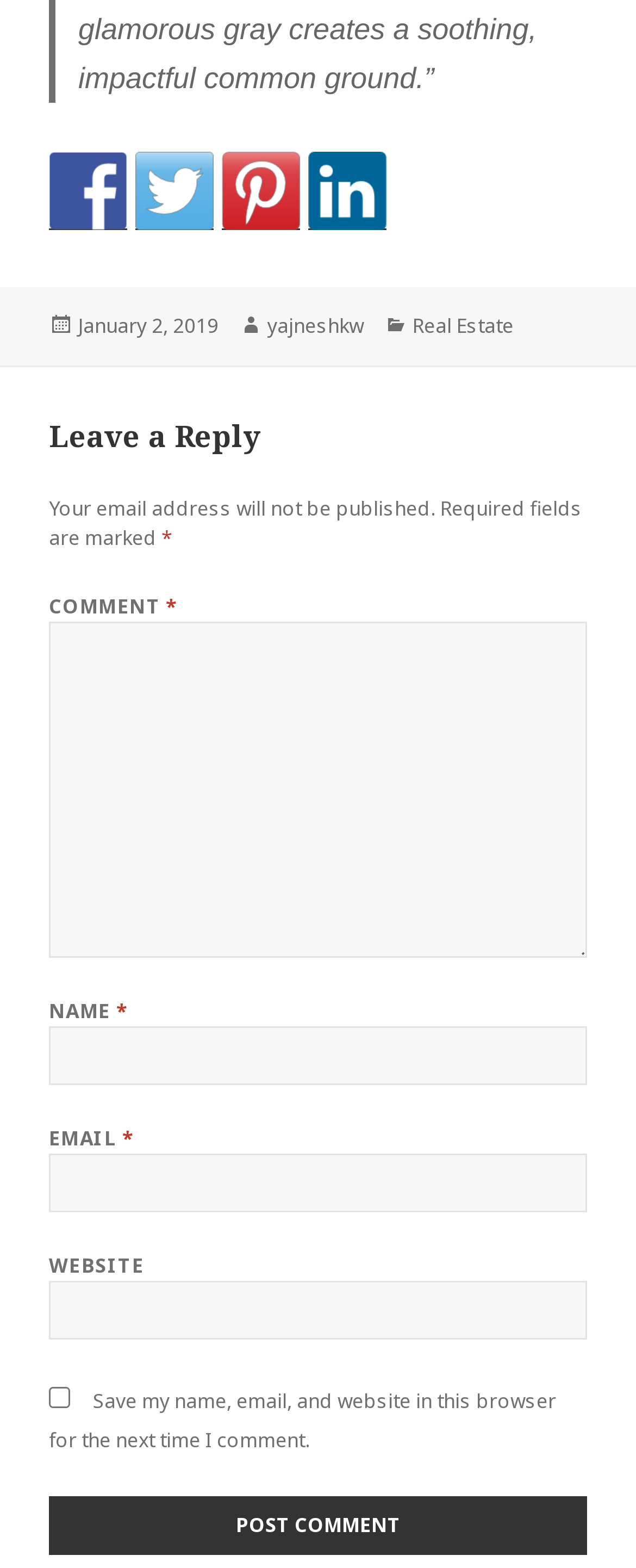What is the purpose of the checkbox?
Please provide a single word or phrase based on the screenshot.

Save comment information